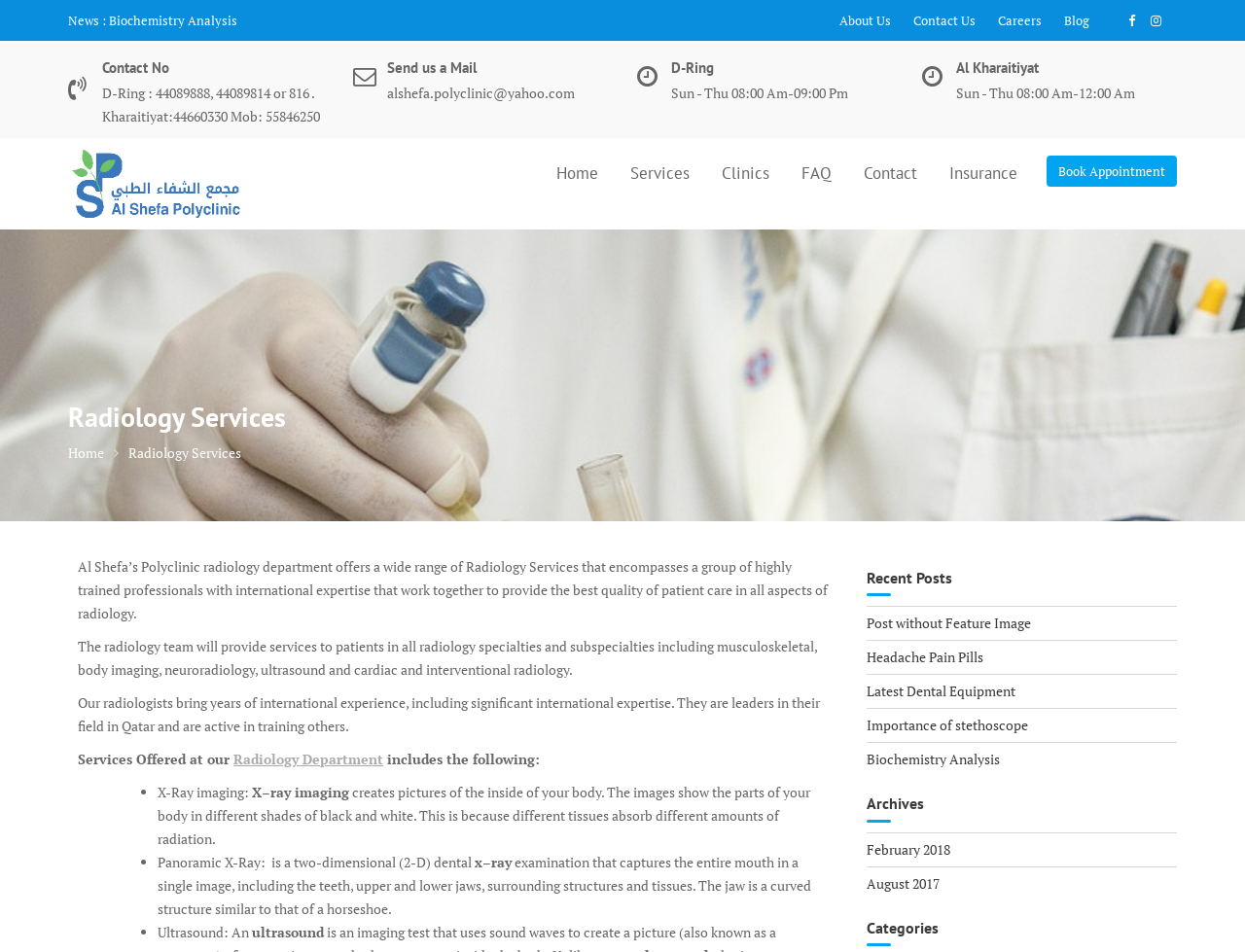Please identify the bounding box coordinates for the region that you need to click to follow this instruction: "Click on Book Appointment".

[0.841, 0.163, 0.945, 0.196]